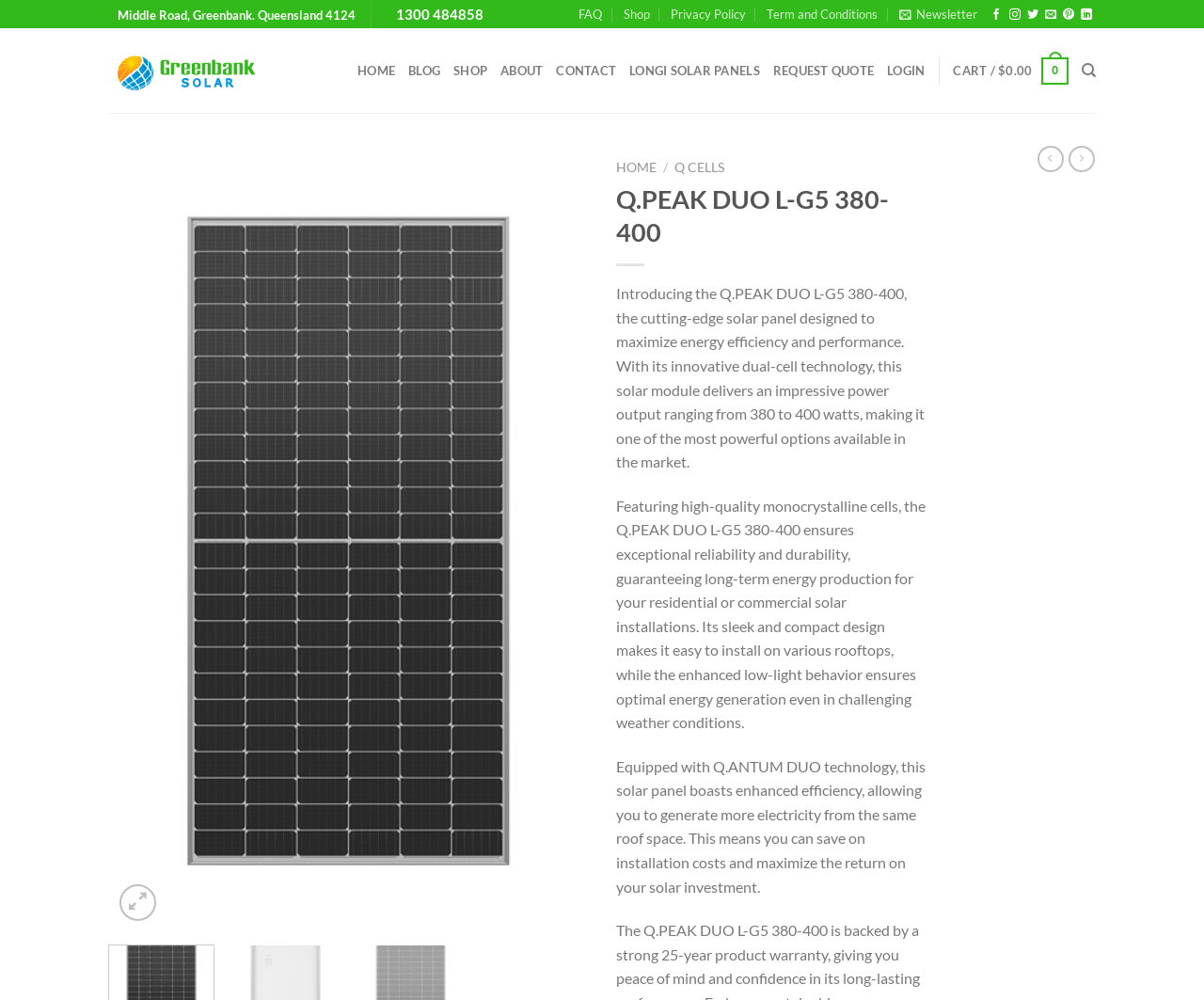What technology is used in the solar panel?
Can you offer a detailed and complete answer to this question?

I found the answer by reading the static text element that describes the features of the solar panel, which mentions that it is 'Equipped with Q.ANTUM DUO technology'.